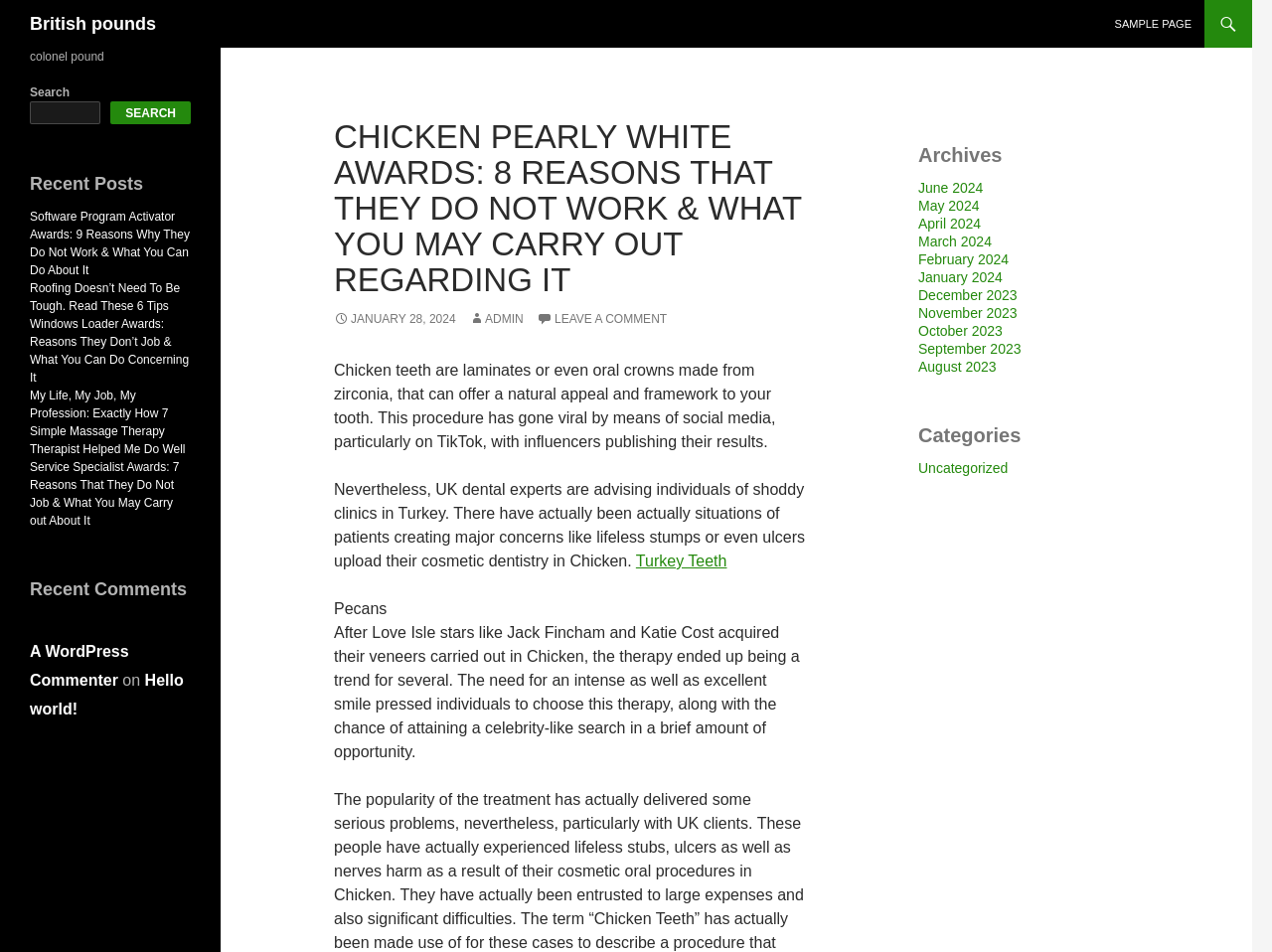Determine the bounding box coordinates of the clickable element to achieve the following action: 'Read the 'Turkey Teeth' article'. Provide the coordinates as four float values between 0 and 1, formatted as [left, top, right, bottom].

[0.5, 0.58, 0.571, 0.598]